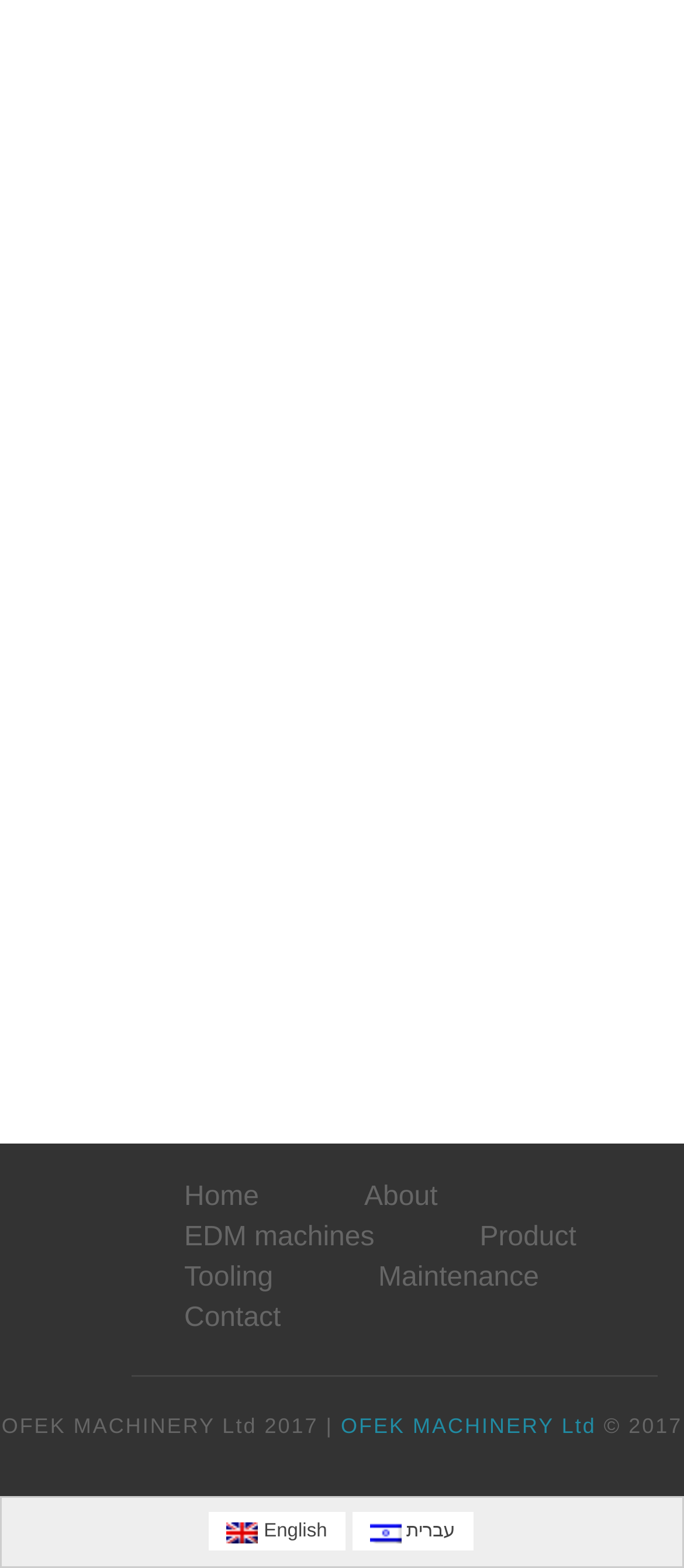Please specify the bounding box coordinates for the clickable region that will help you carry out the instruction: "switch to English".

[0.306, 0.964, 0.504, 0.989]